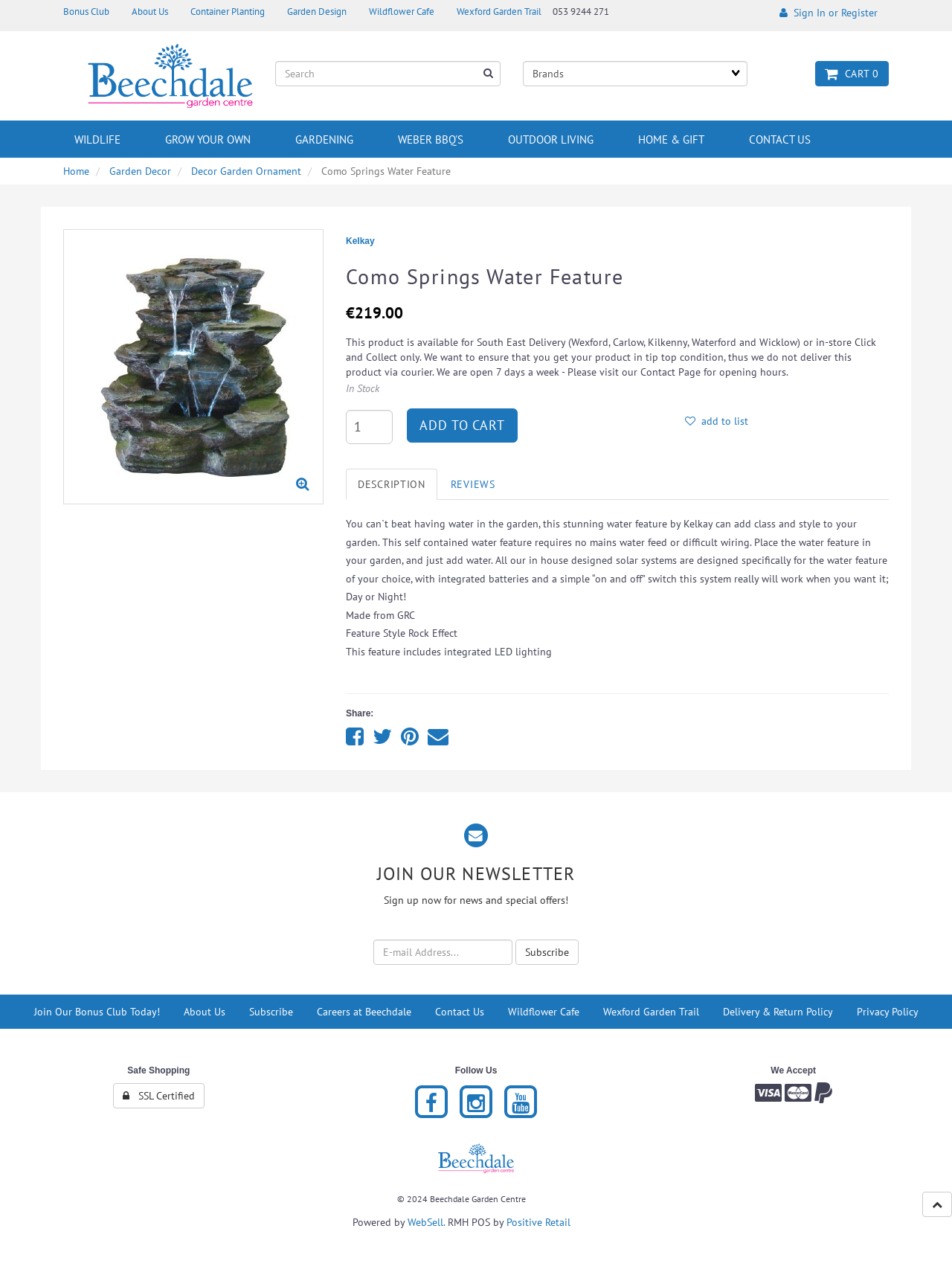Pinpoint the bounding box coordinates of the clickable element to carry out the following instruction: "Subscribe to the newsletter."

[0.541, 0.735, 0.608, 0.755]